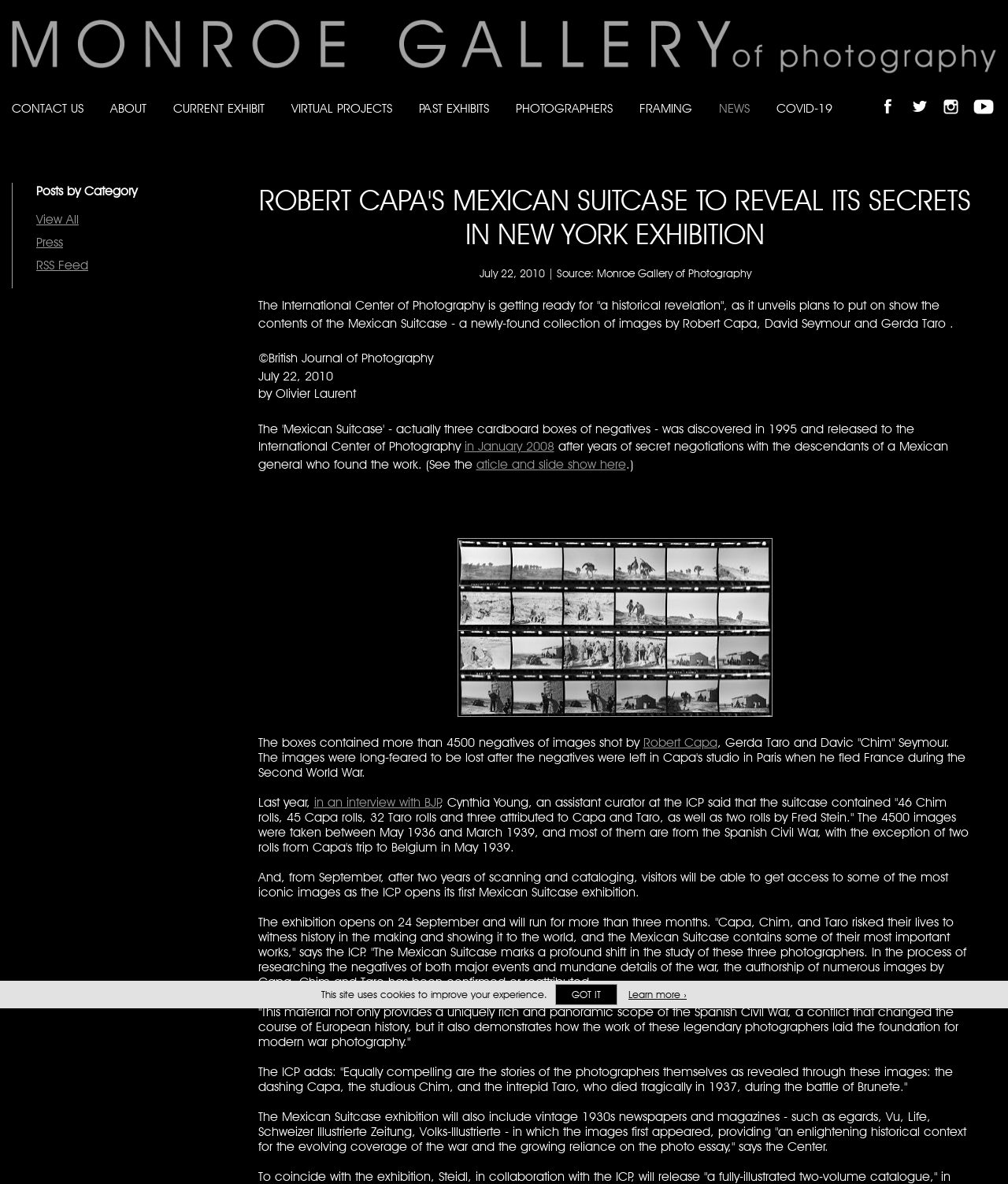Locate the bounding box coordinates of the element that should be clicked to execute the following instruction: "Learn more about cookies".

[0.623, 0.835, 0.681, 0.845]